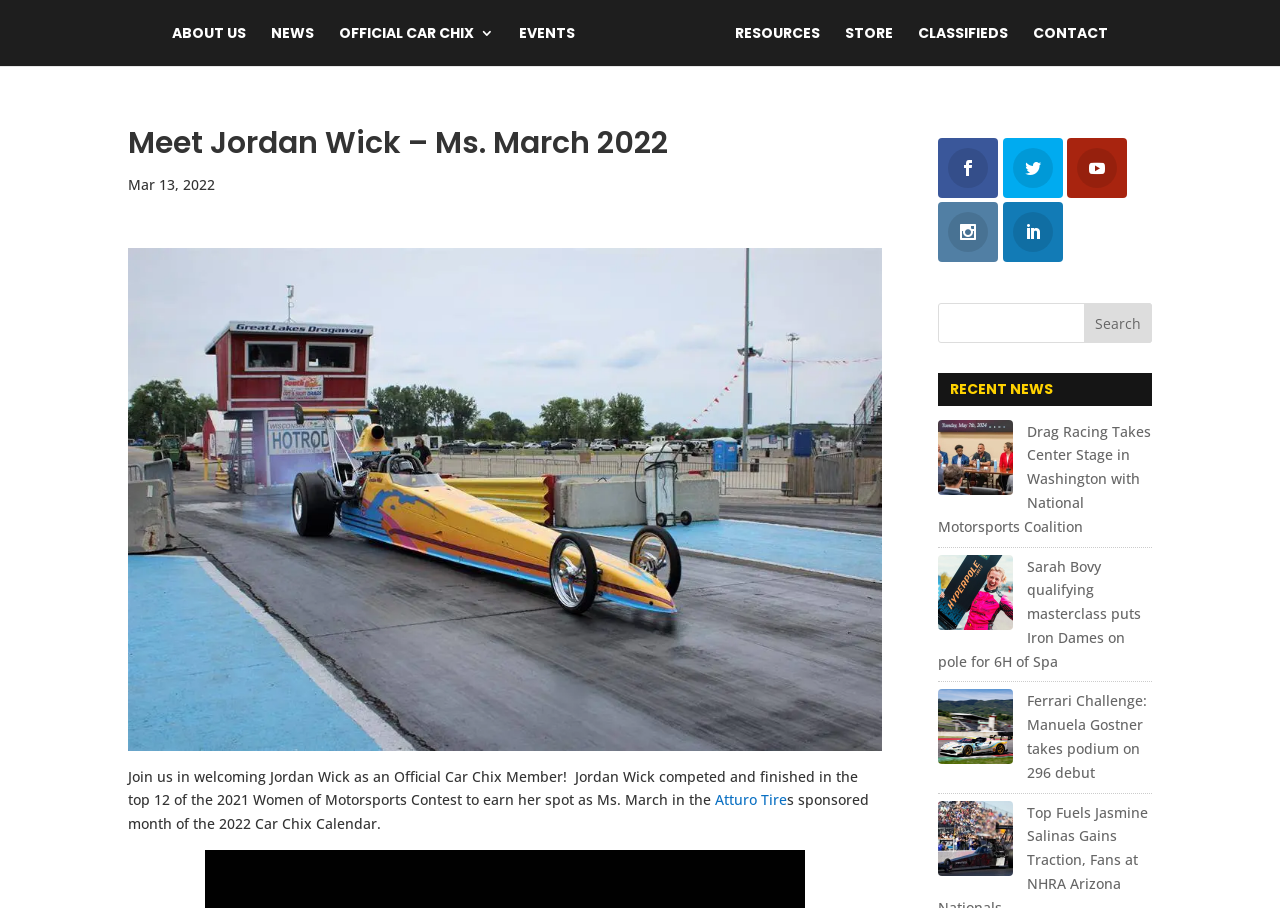What is the date mentioned in the article?
Relying on the image, give a concise answer in one word or a brief phrase.

Mar 13, 2022